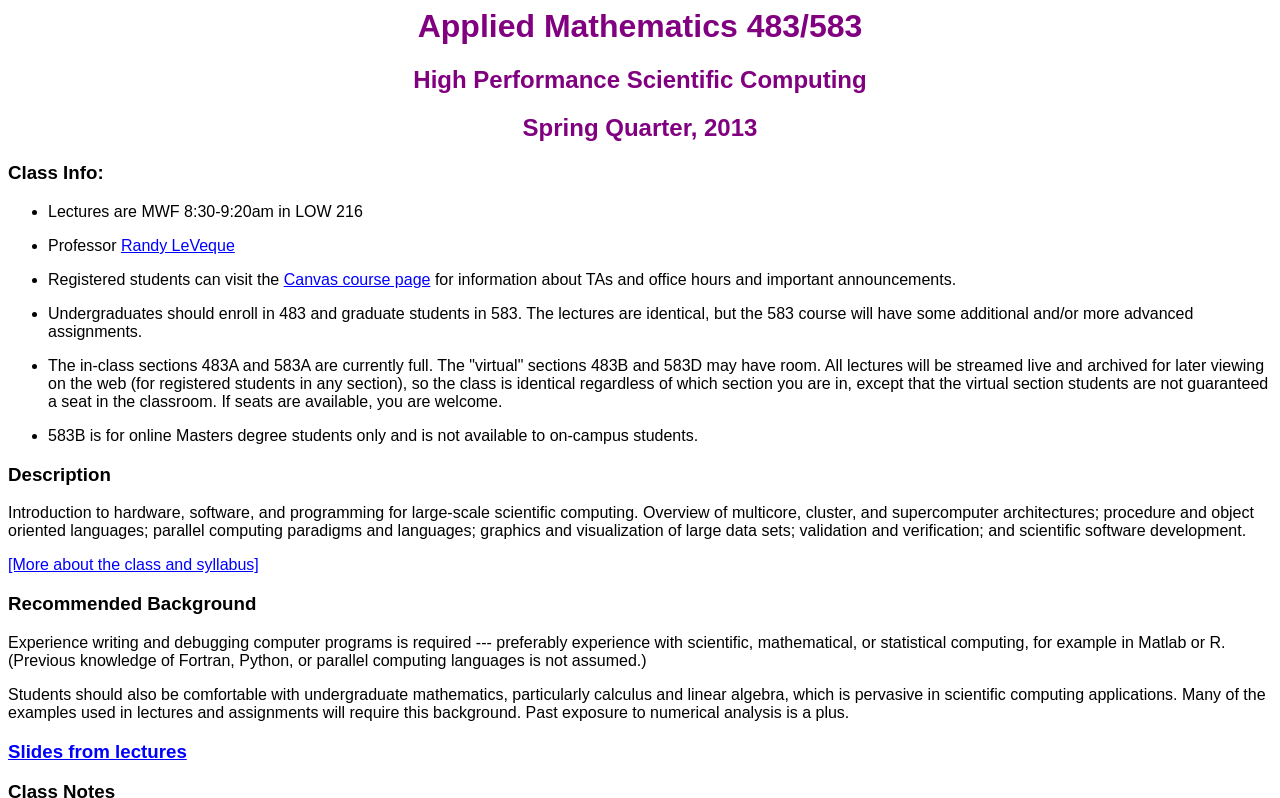Where can registered students find information about TAs and office hours?
Answer the question based on the image using a single word or a brief phrase.

Canvas course page